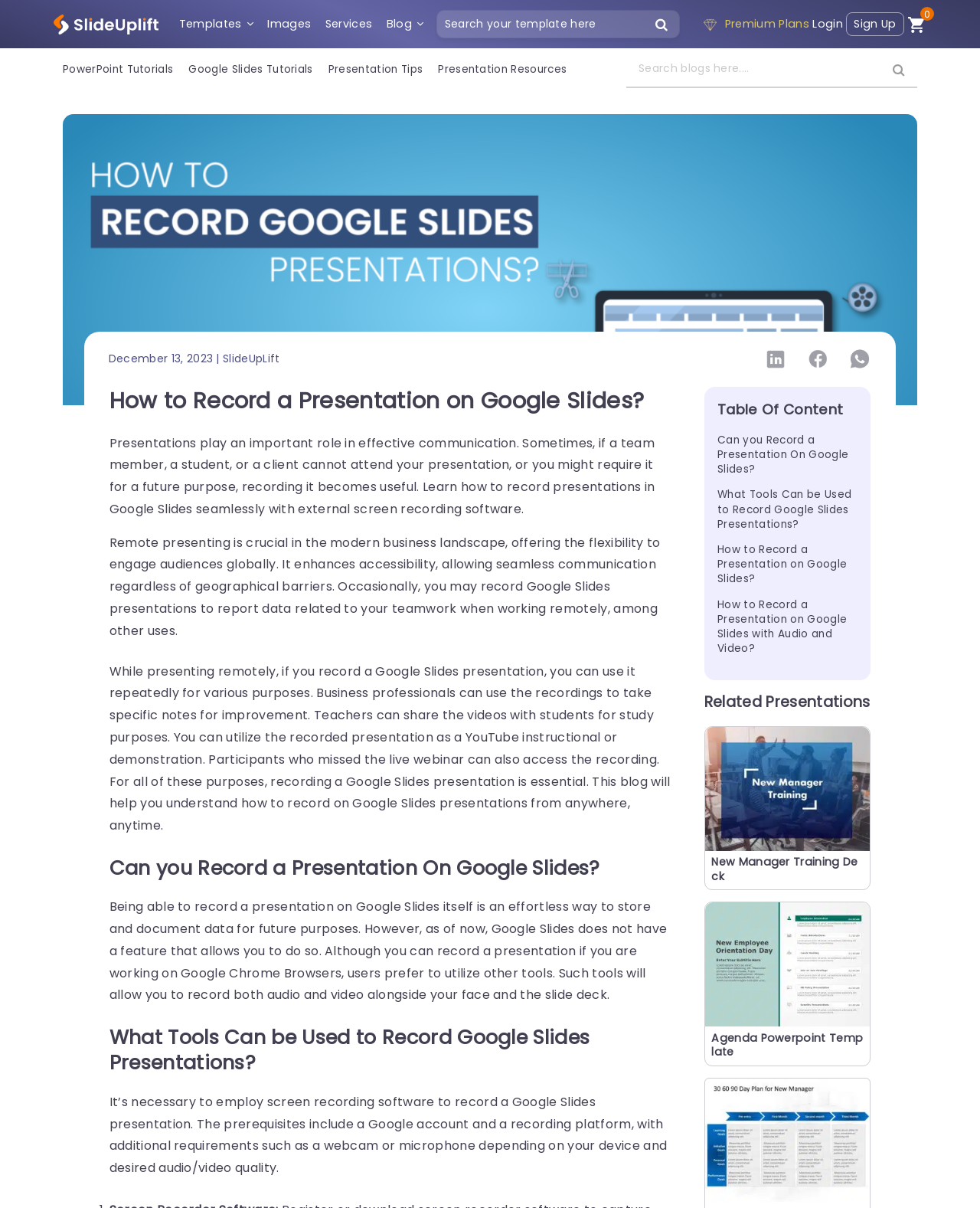Please determine the bounding box coordinates of the element to click in order to execute the following instruction: "Search for a template". The coordinates should be four float numbers between 0 and 1, specified as [left, top, right, bottom].

[0.445, 0.008, 0.694, 0.032]